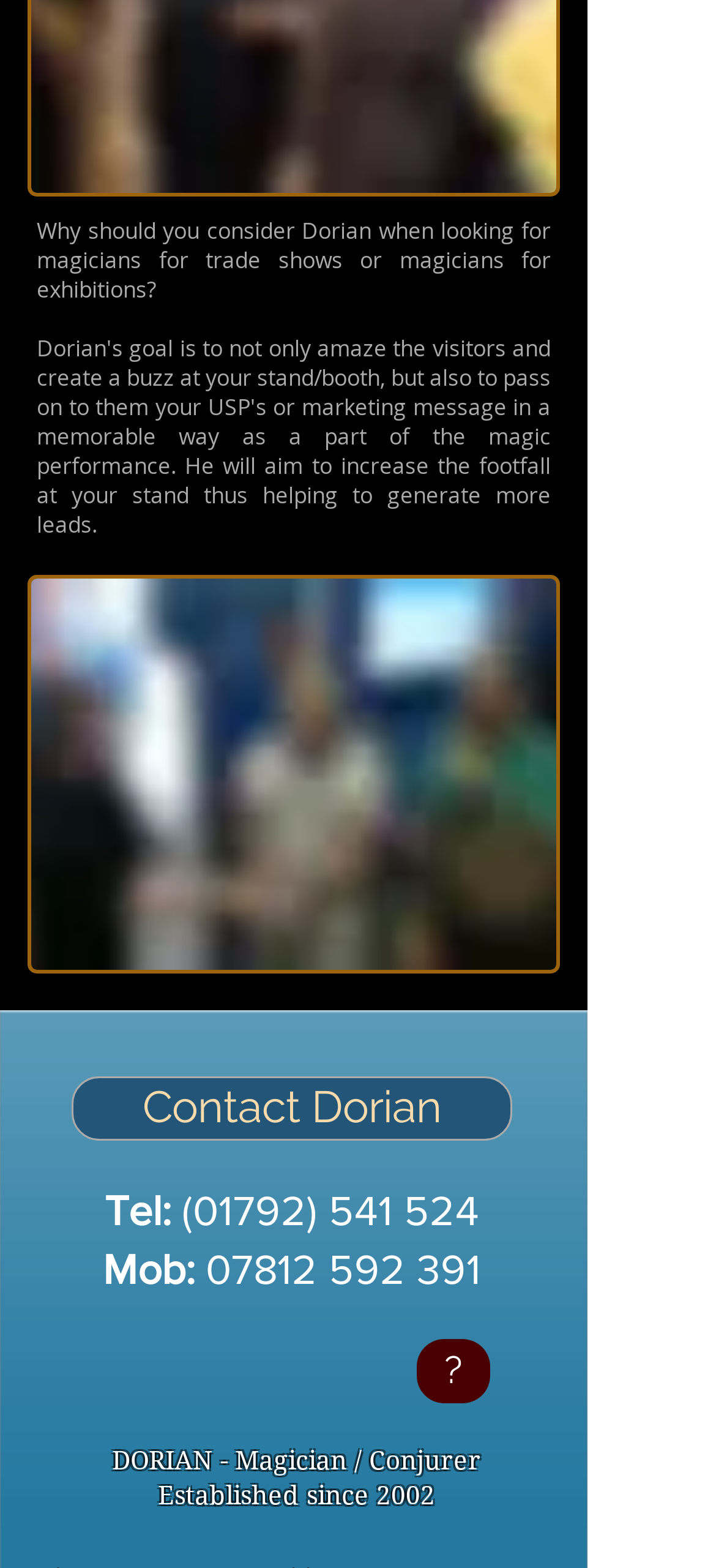What is the purpose of Dorian's service?
Give a detailed explanation using the information visible in the image.

The webpage asks 'Why should you consider Dorian when looking for magicians for trade shows or magicians for exhibitions?' which implies that Dorian's service is for trade shows or exhibitions.